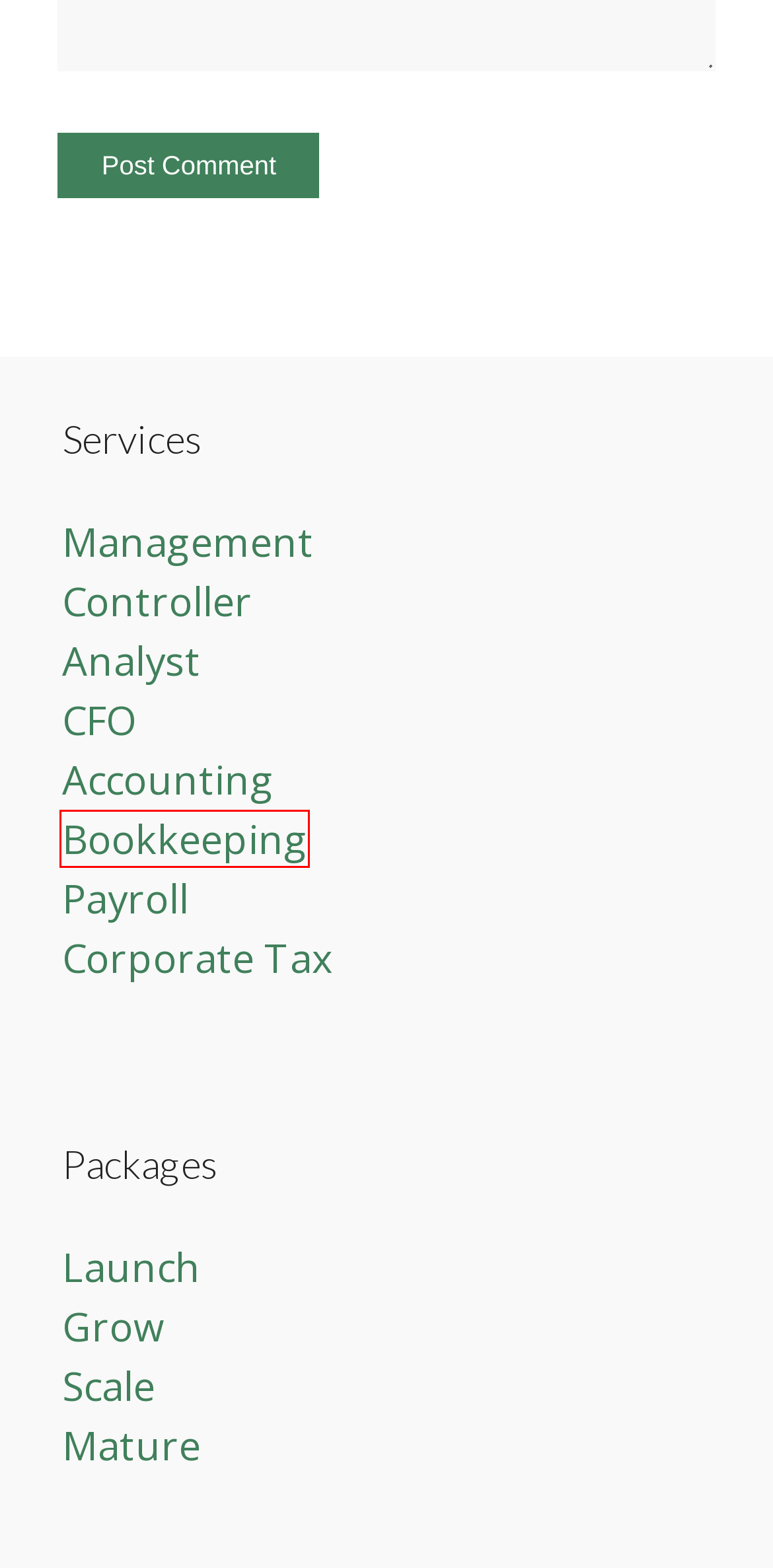Examine the screenshot of a webpage with a red bounding box around a UI element. Select the most accurate webpage description that corresponds to the new page after clicking the highlighted element. Here are the choices:
A. CFO Services & Strategic Financial Guidance | Novaa Canada
B. Scale - Accounting package for your Business | Novaa Canada
C. Corporate Tax Planning in Canada | Novaa Tax Specialists
D. Launch - Accounting package for your business | Novaa Canada
E. Grow - Accounting package for your business | Novaa Canada
F. Accounting Solutions tailored to your Business | Novaa Vancouver
G. Professional Bookkeeping Services | Novaa Vancouver
H. Business Financial Analysis & Performance Optimization | Novaa

G